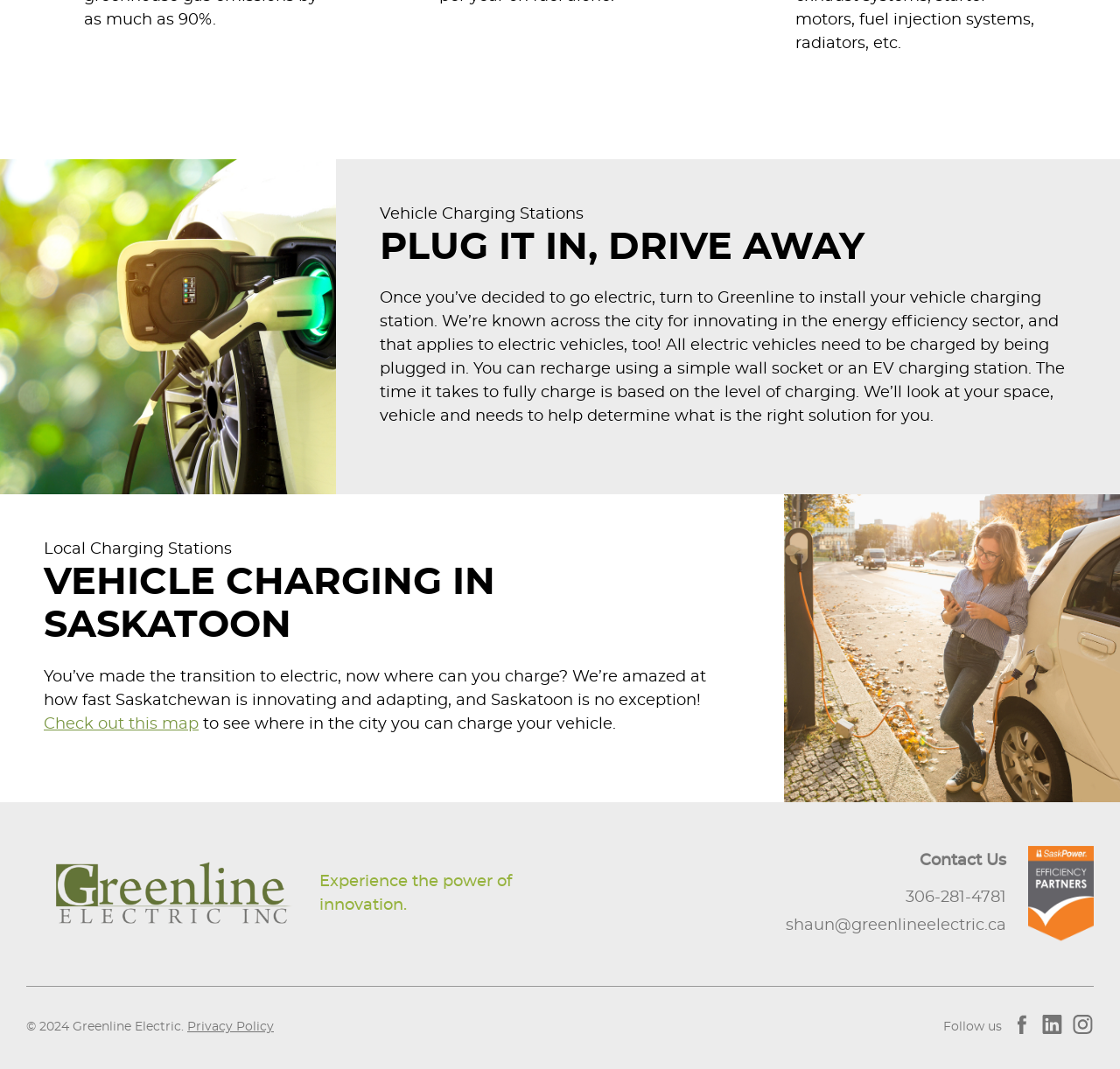Can you pinpoint the bounding box coordinates for the clickable element required for this instruction: "Contact Us"? The coordinates should be four float numbers between 0 and 1, i.e., [left, top, right, bottom].

[0.821, 0.798, 0.898, 0.813]